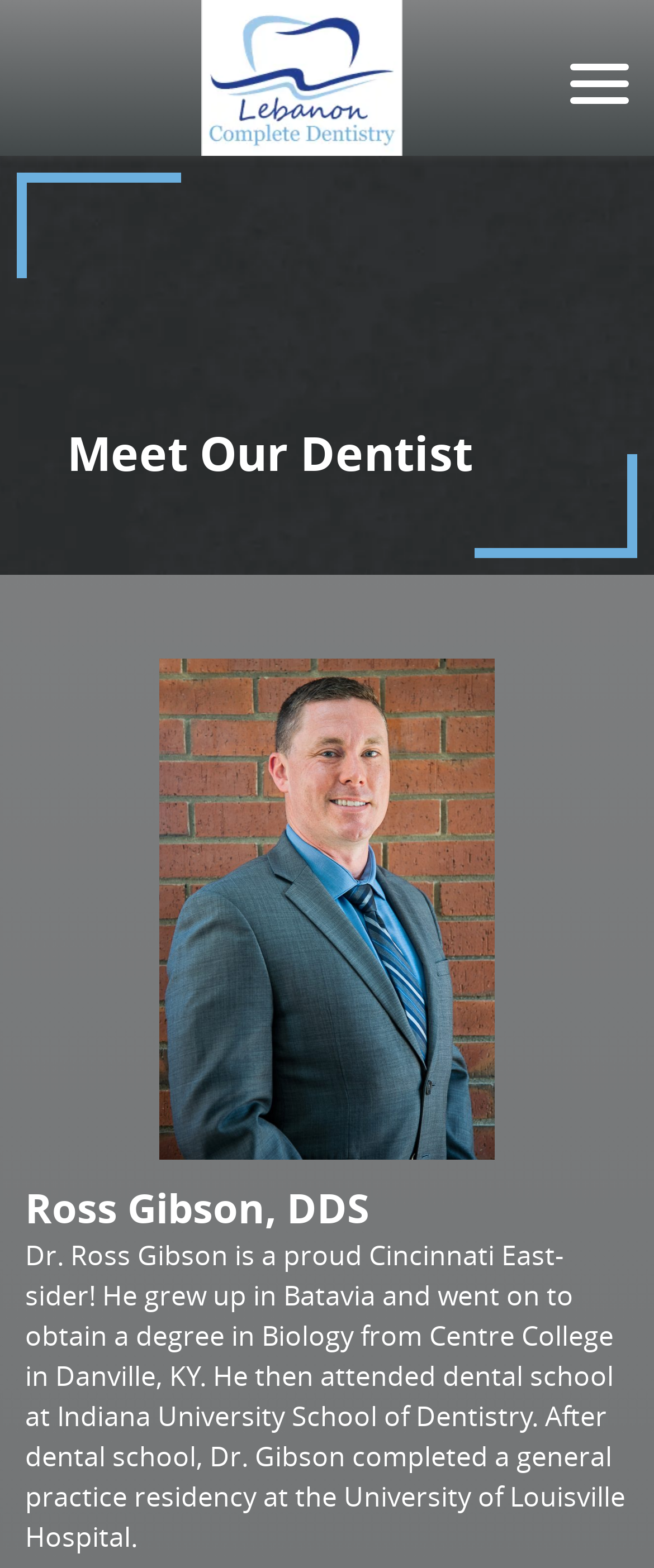What degree did Dr. Ross Gibson obtain from Centre College?
Provide a detailed answer to the question, using the image to inform your response.

According to the static text describing Dr. Ross Gibson's background, he obtained a degree in Biology from Centre College in Danville, KY.